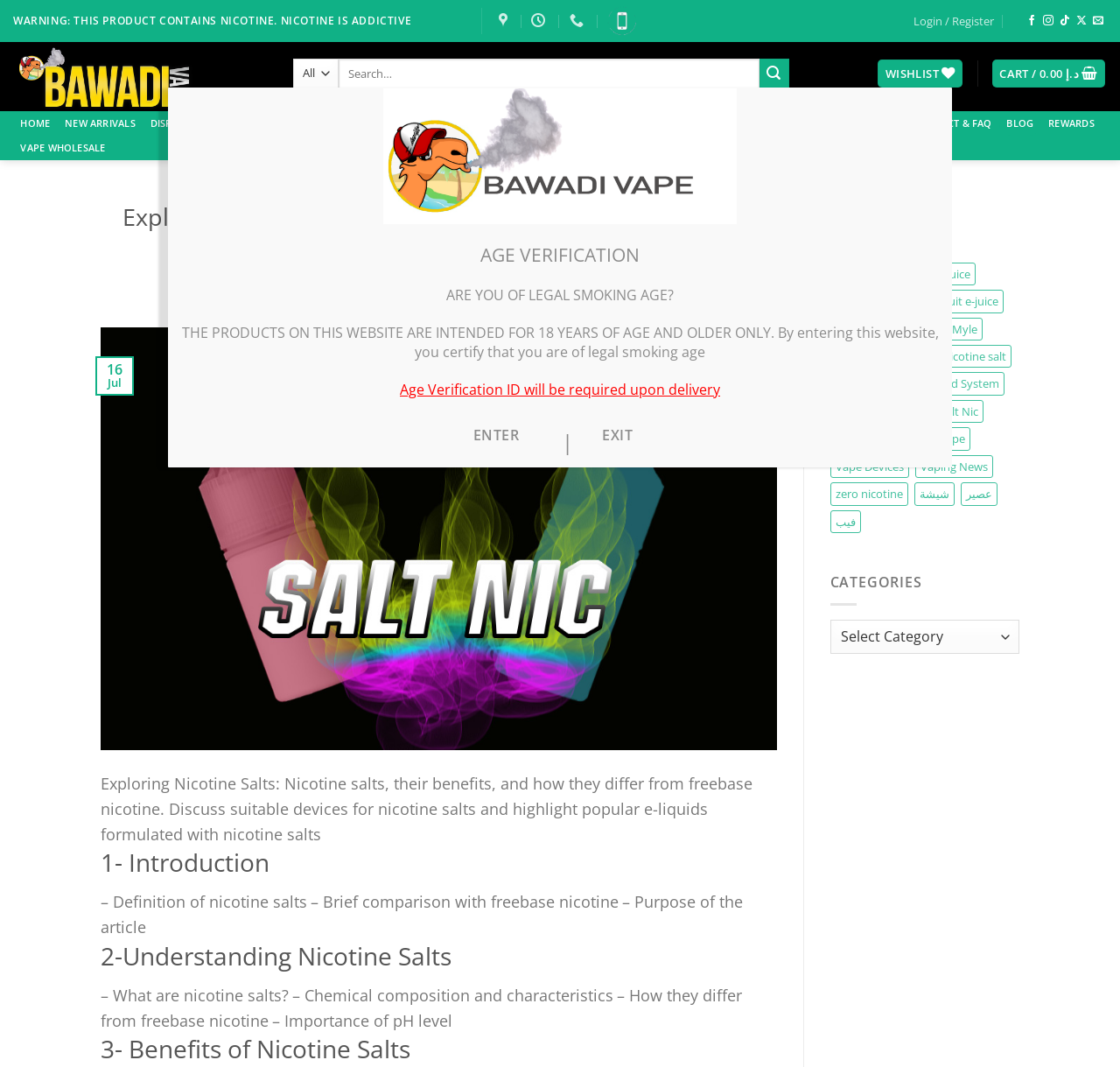Please determine the primary heading and provide its text.

Exploring Nicotine Salts: Nicotine salts, benefits, and how they differ from freebase nicotine.